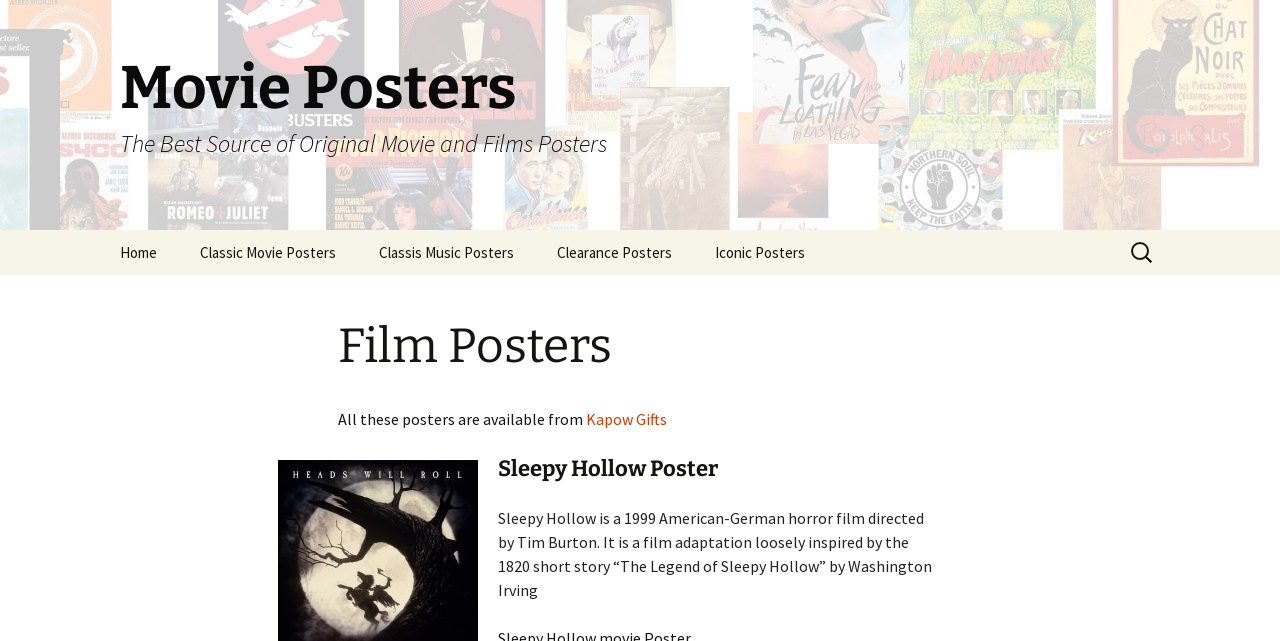What is the director of the film Sleepy Hollow?
Relying on the image, give a concise answer in one word or a brief phrase.

Tim Burton